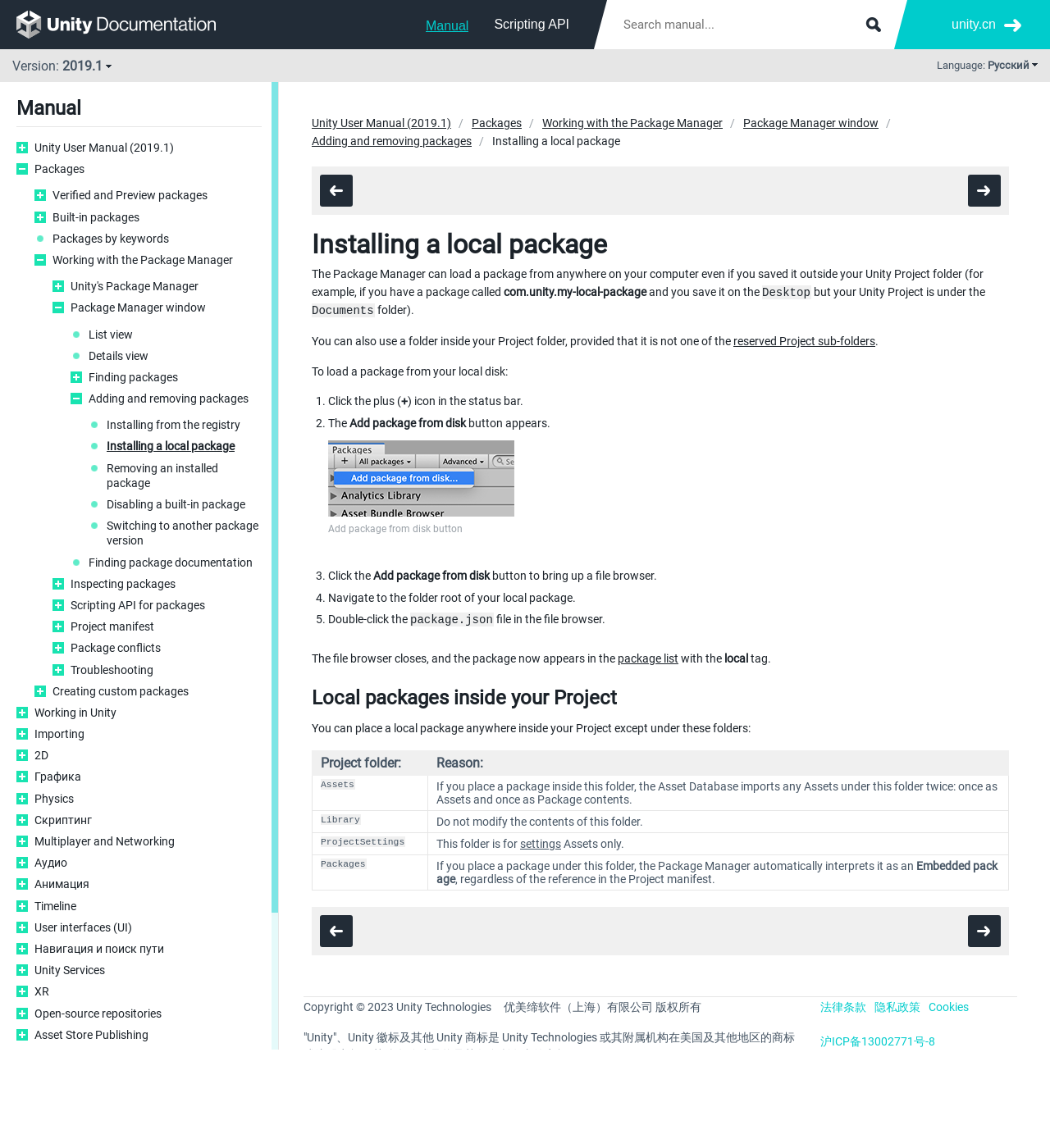Please provide a one-word or phrase answer to the question: 
Where can you save a package?

Anywhere on your computer